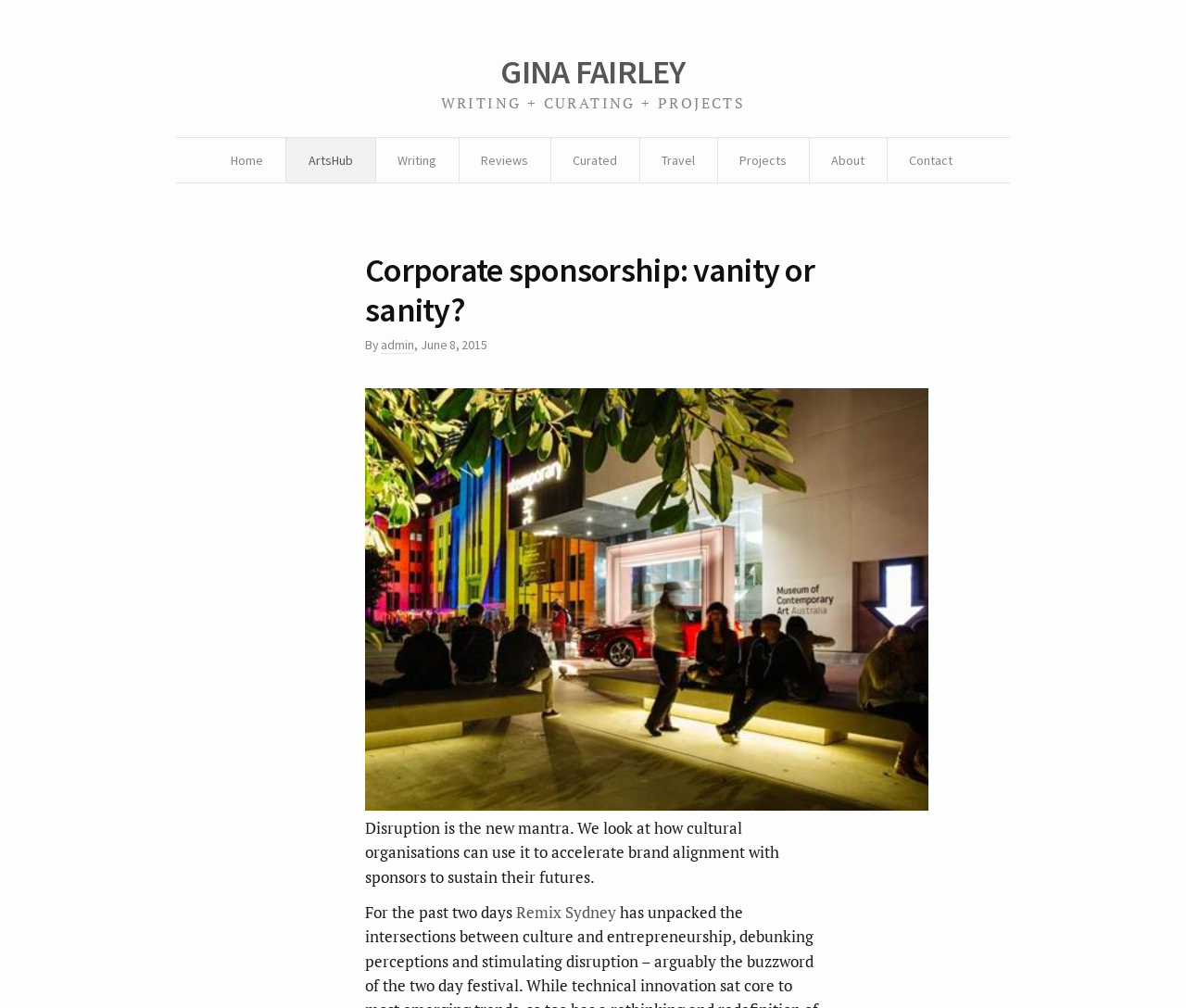Locate the UI element described by Curated and provide its bounding box coordinates. Use the format (top-left x, top-left y, bottom-right x, bottom-right y) with all values as floating point numbers between 0 and 1.

[0.482, 0.137, 0.52, 0.181]